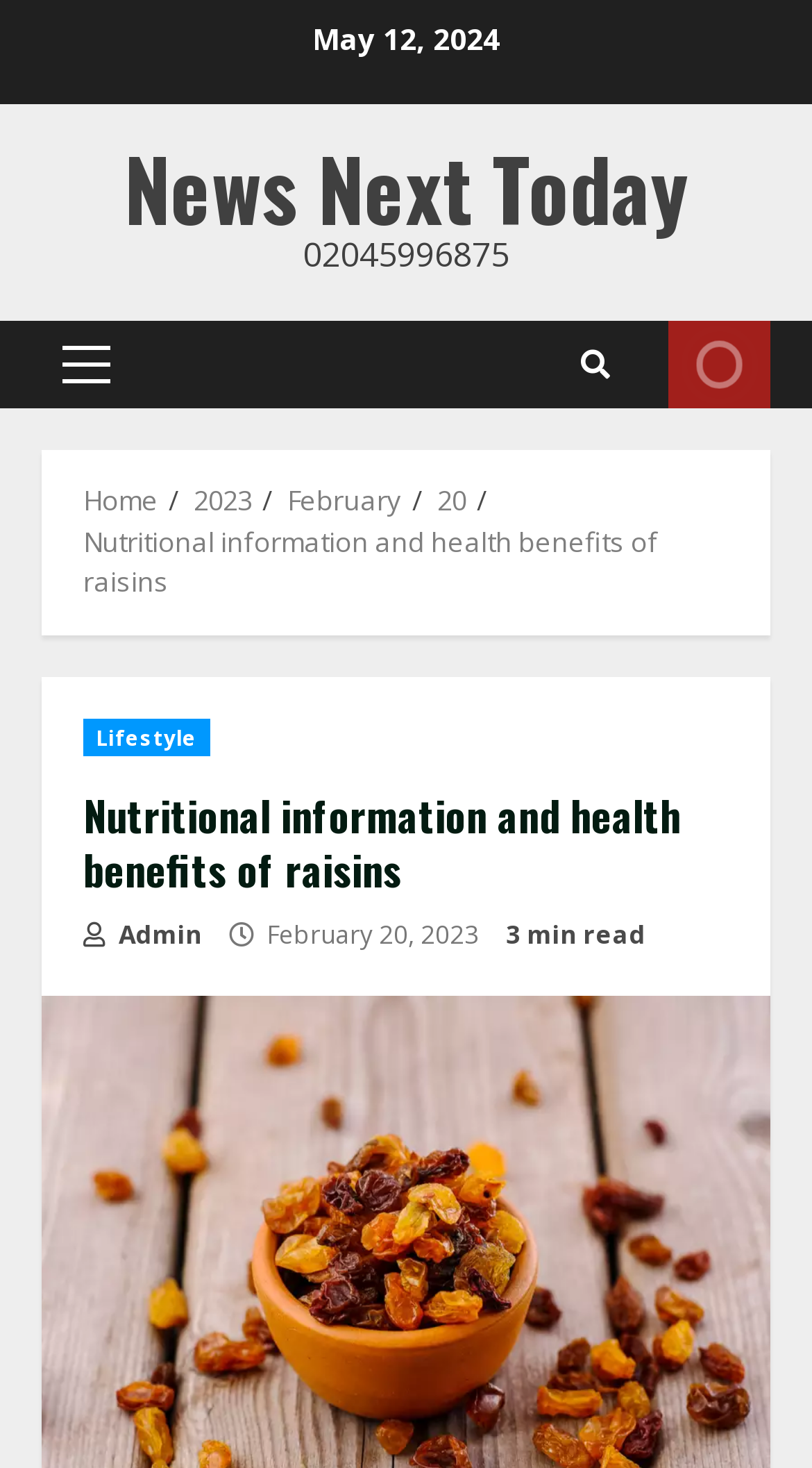What is the previous section of the article?
Use the screenshot to answer the question with a single word or phrase.

Home